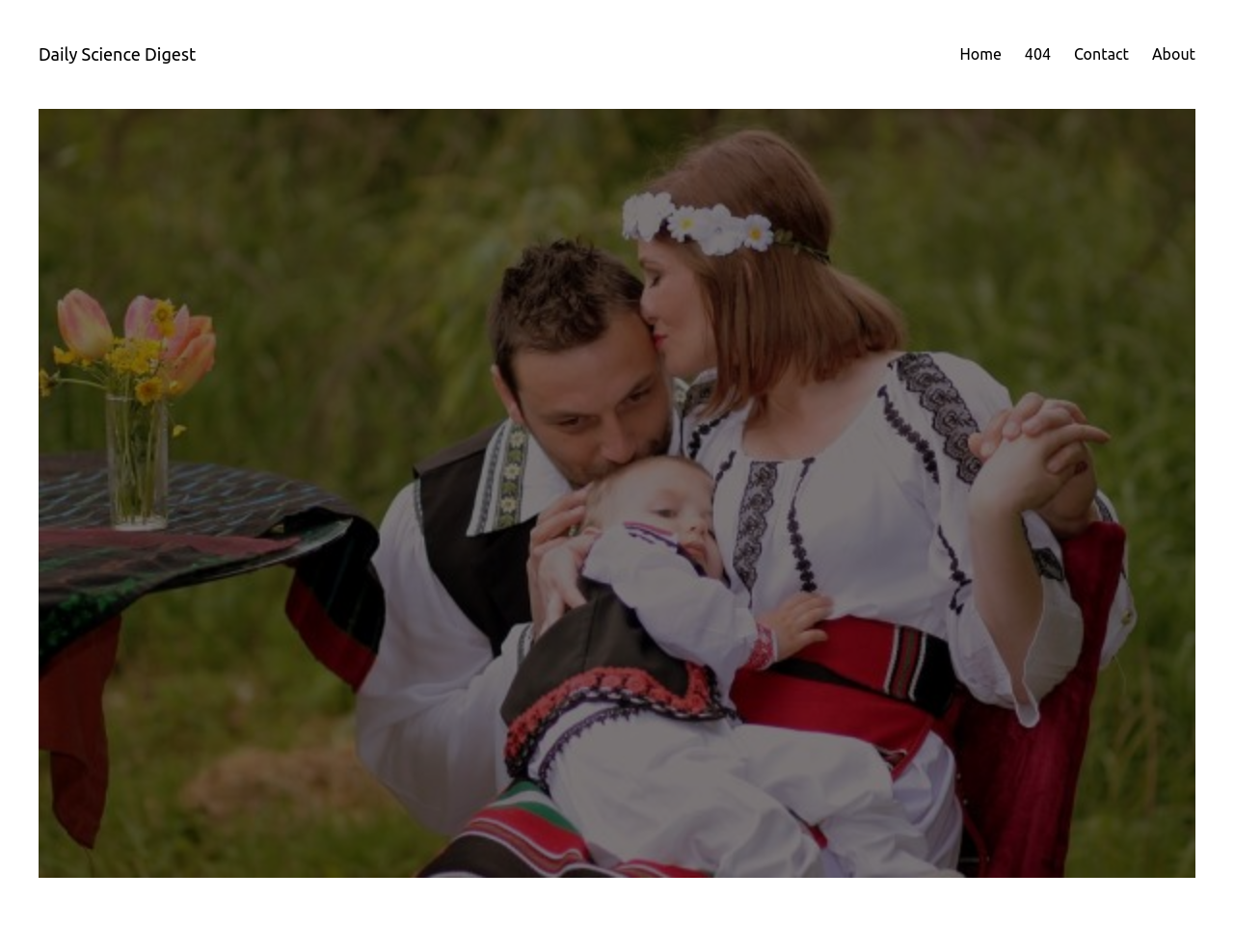Construct a thorough caption encompassing all aspects of the webpage.

The webpage is about the effects of a high sugar diet during breastfeeding on a child's brain development. At the top left, there is a link to "Daily Science Digest". On the top right, there are four links: "Home", "404", "Contact", and "About", arranged in a horizontal row. 

Below the links, there is a large figure that occupies most of the webpage, which contains an image related to the topic. The image is accompanied by a caption that reads, "Mothers who consume a high sugar diet during breastfeeding can impact their child's cognitive development."